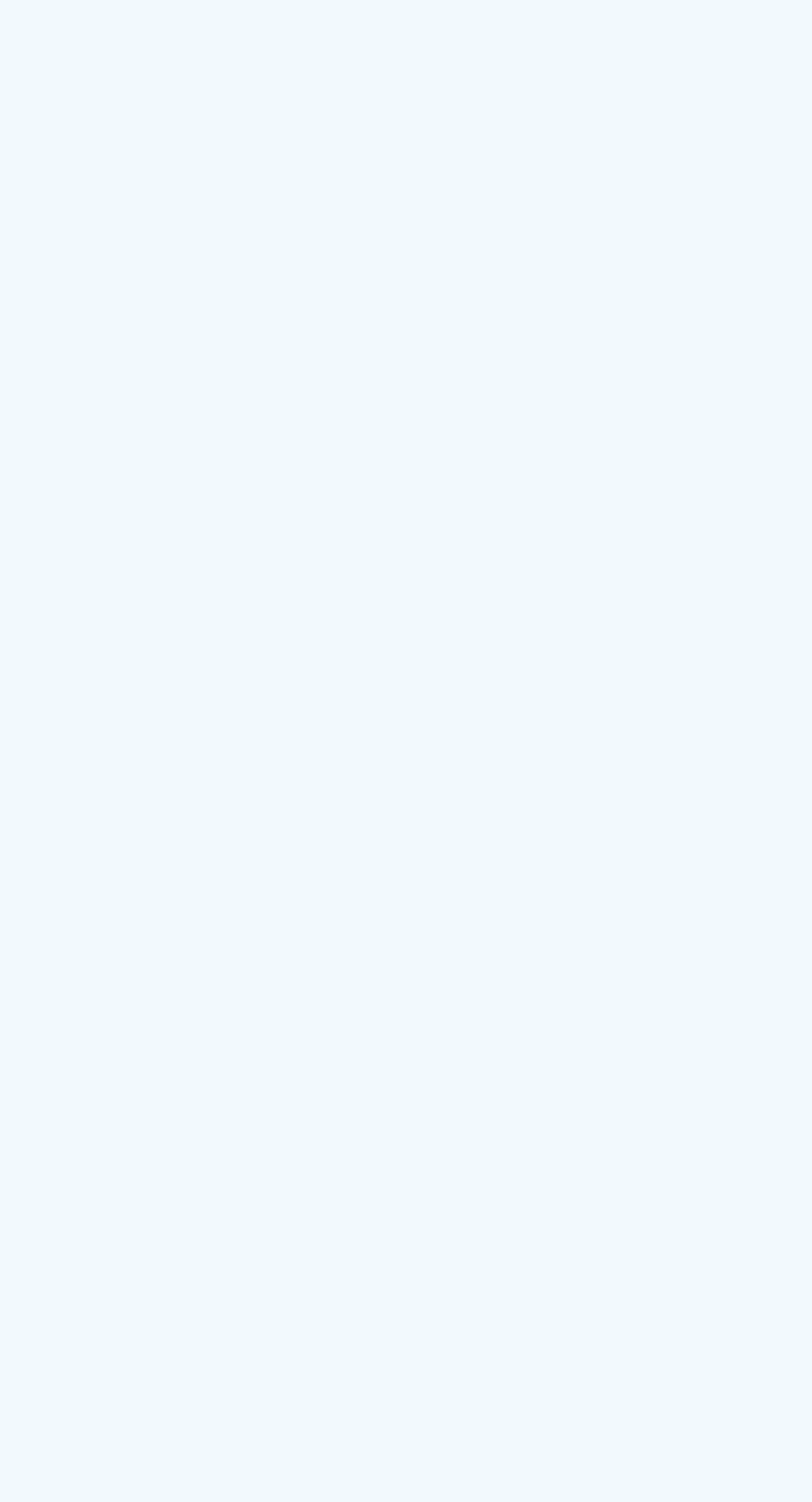Please determine the bounding box coordinates of the section I need to click to accomplish this instruction: "Click the Tawkify logo".

None